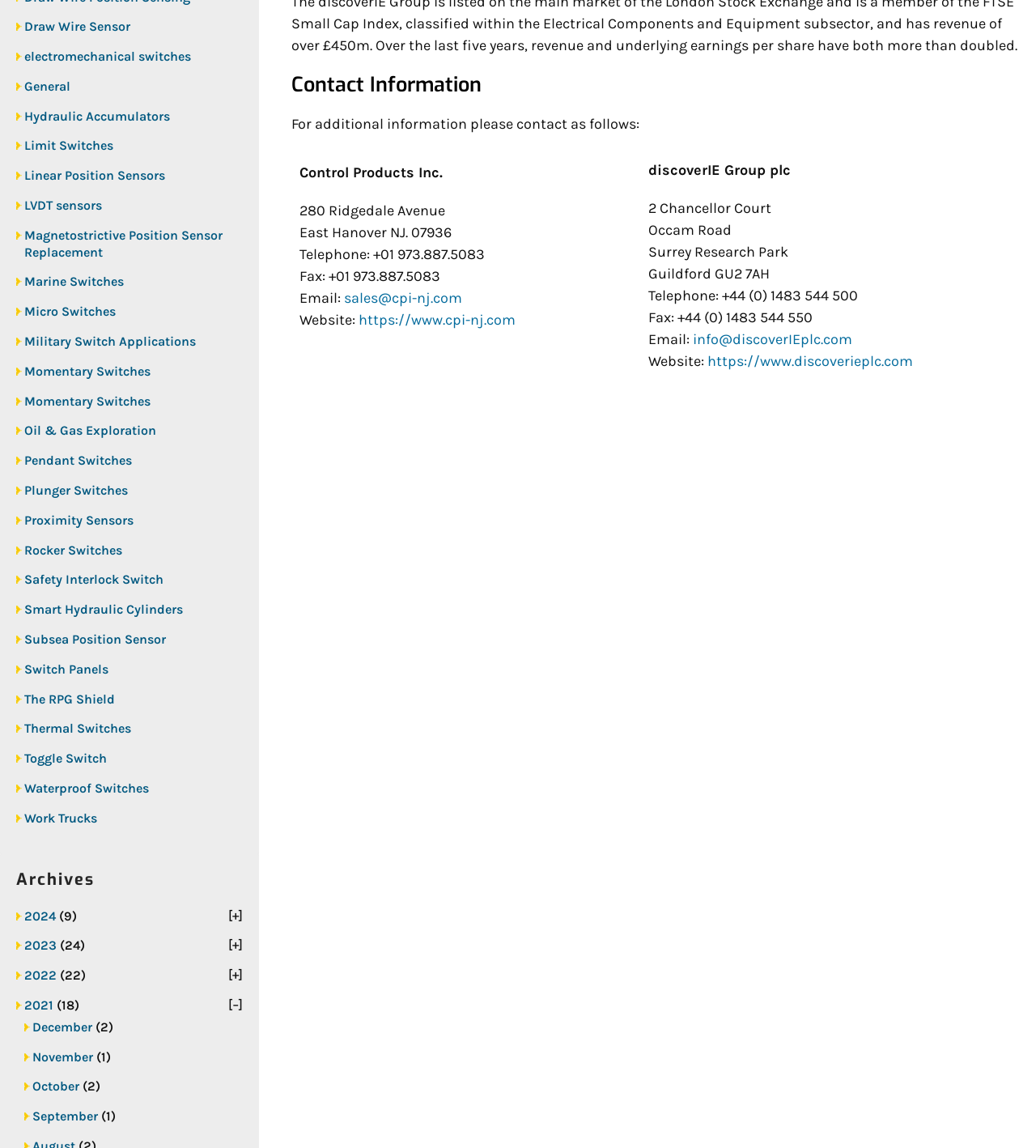Answer the question briefly using a single word or phrase: 
What is the phone number of discoverIE Group plc?

+44 (0) 1483 544 500